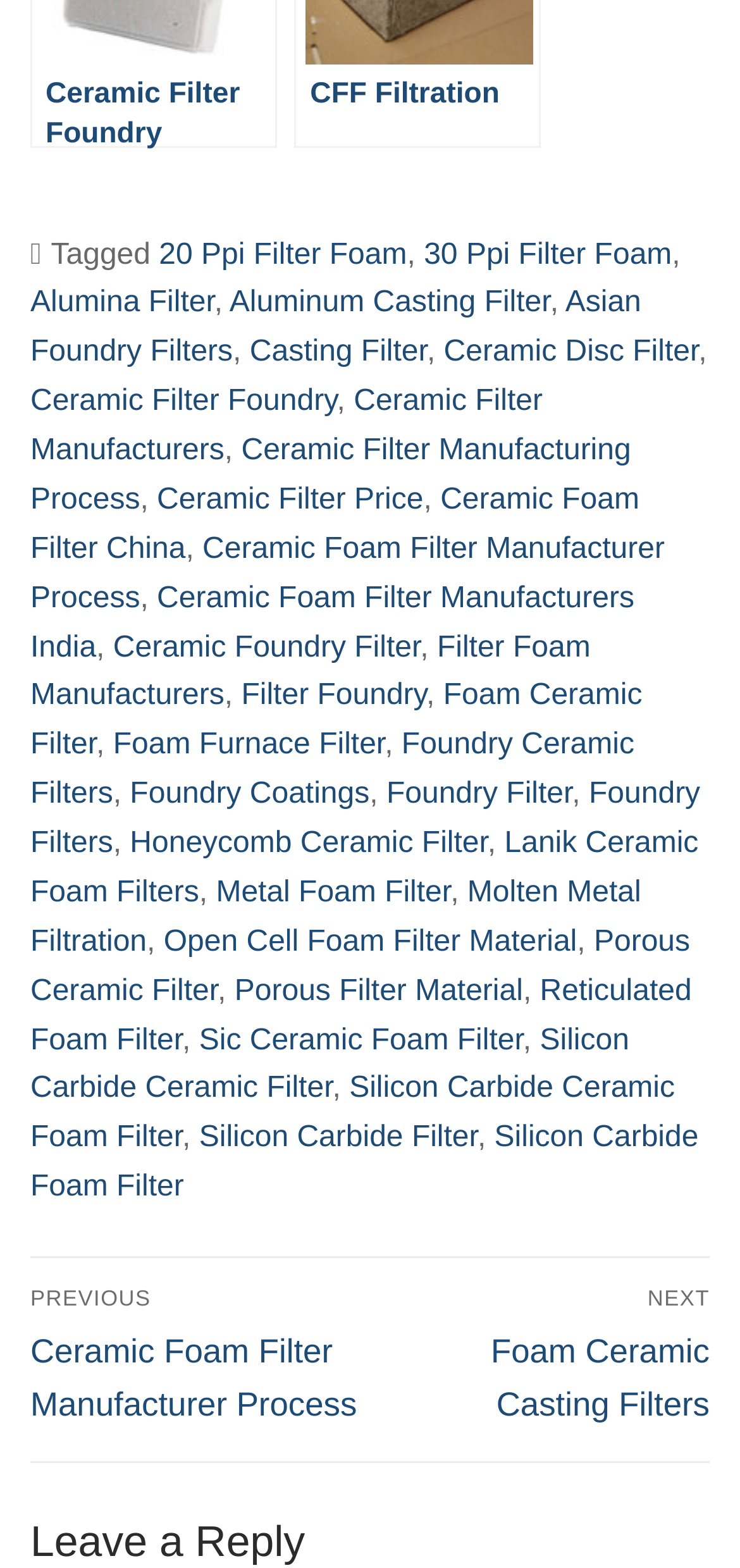Is there a search function on the webpage?
Please provide a single word or phrase in response based on the screenshot.

No